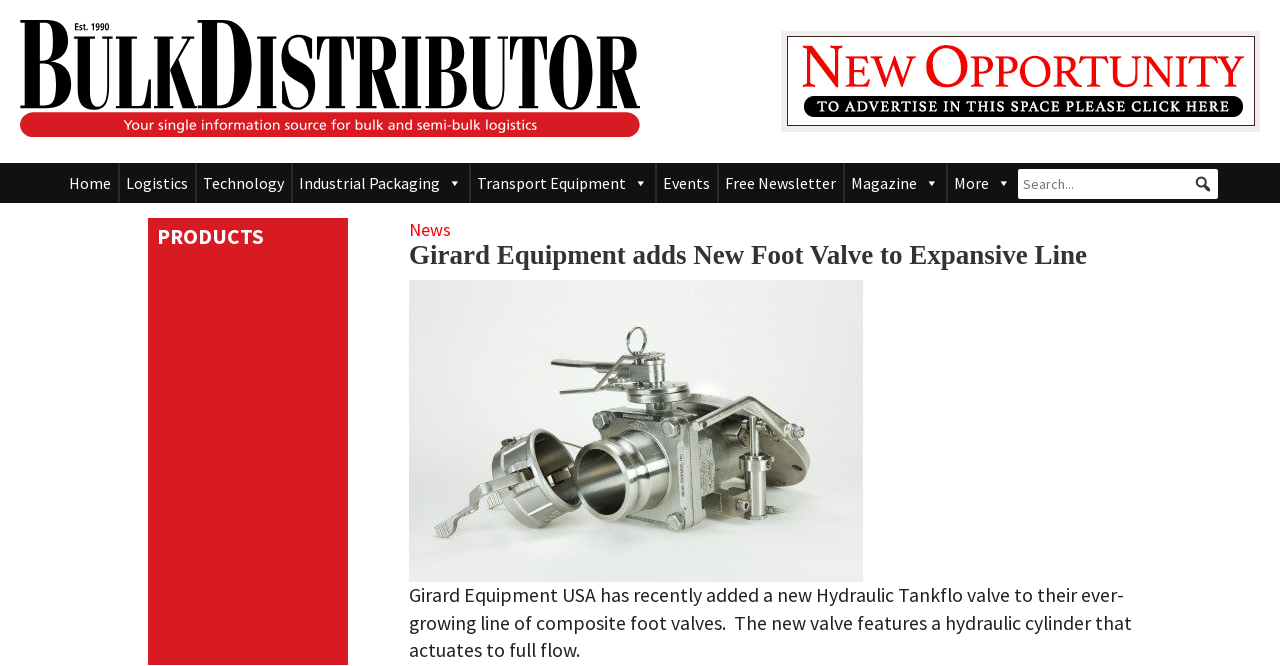Can you pinpoint the bounding box coordinates for the clickable element required for this instruction: "Read news"? The coordinates should be four float numbers between 0 and 1, i.e., [left, top, right, bottom].

[0.32, 0.327, 0.352, 0.361]